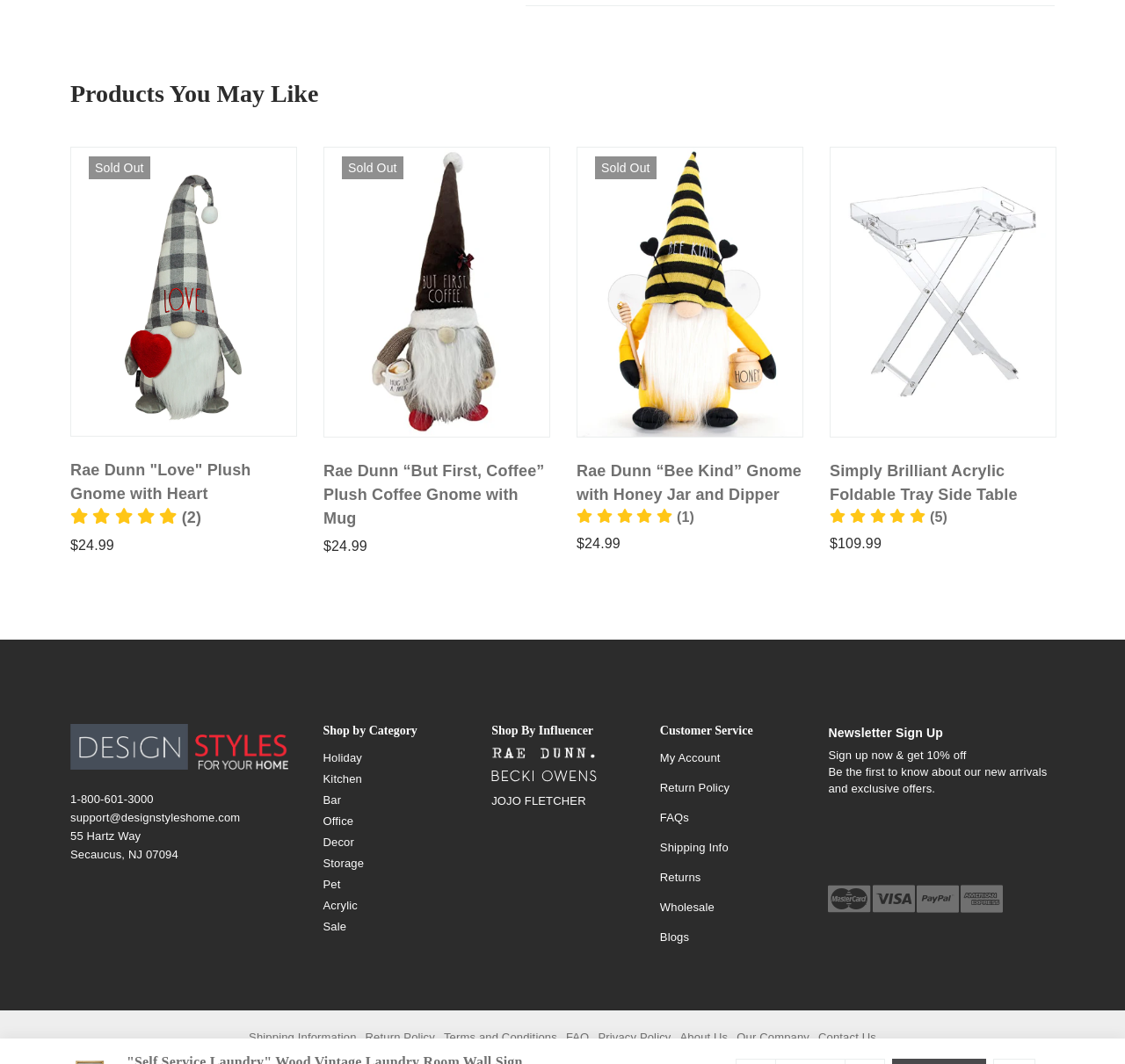Please identify the bounding box coordinates of the element I need to click to follow this instruction: "Shop by category 'Holiday'".

[0.287, 0.706, 0.322, 0.719]